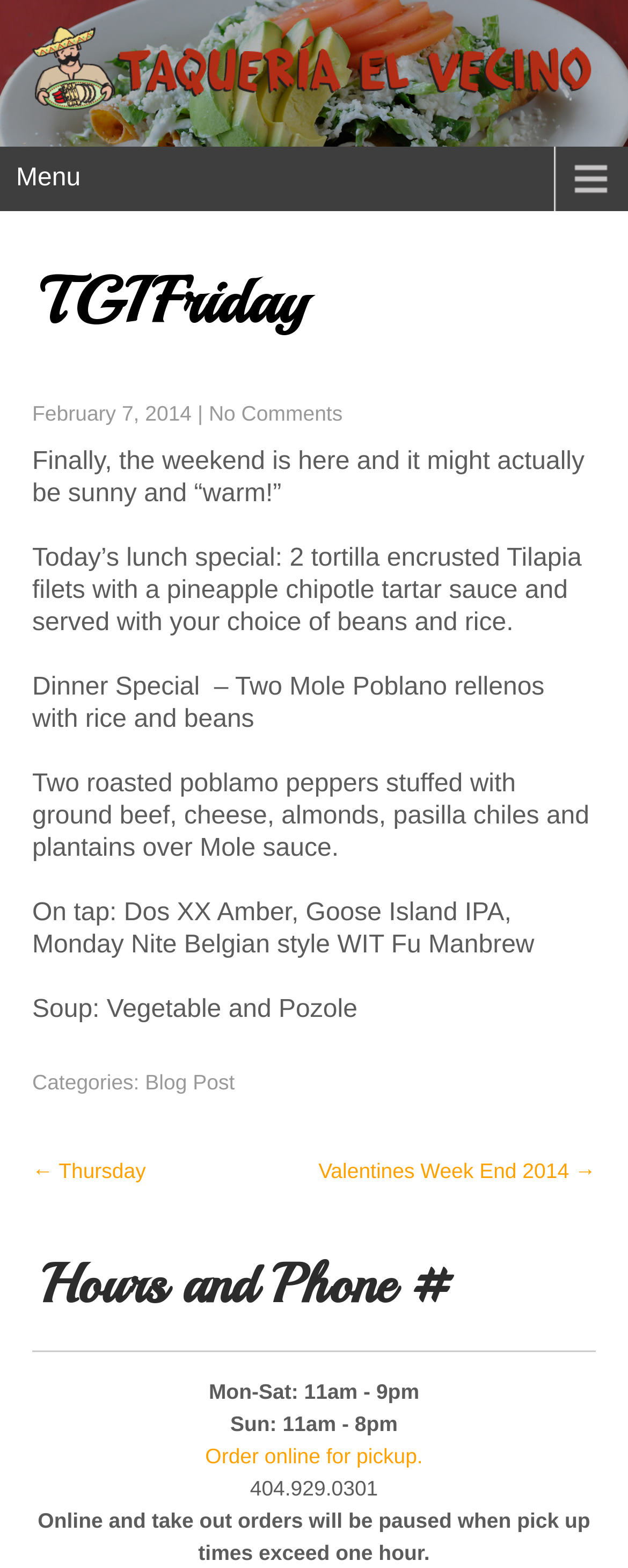Using the webpage screenshot, locate the HTML element that fits the following description and provide its bounding box: "About Us".

None